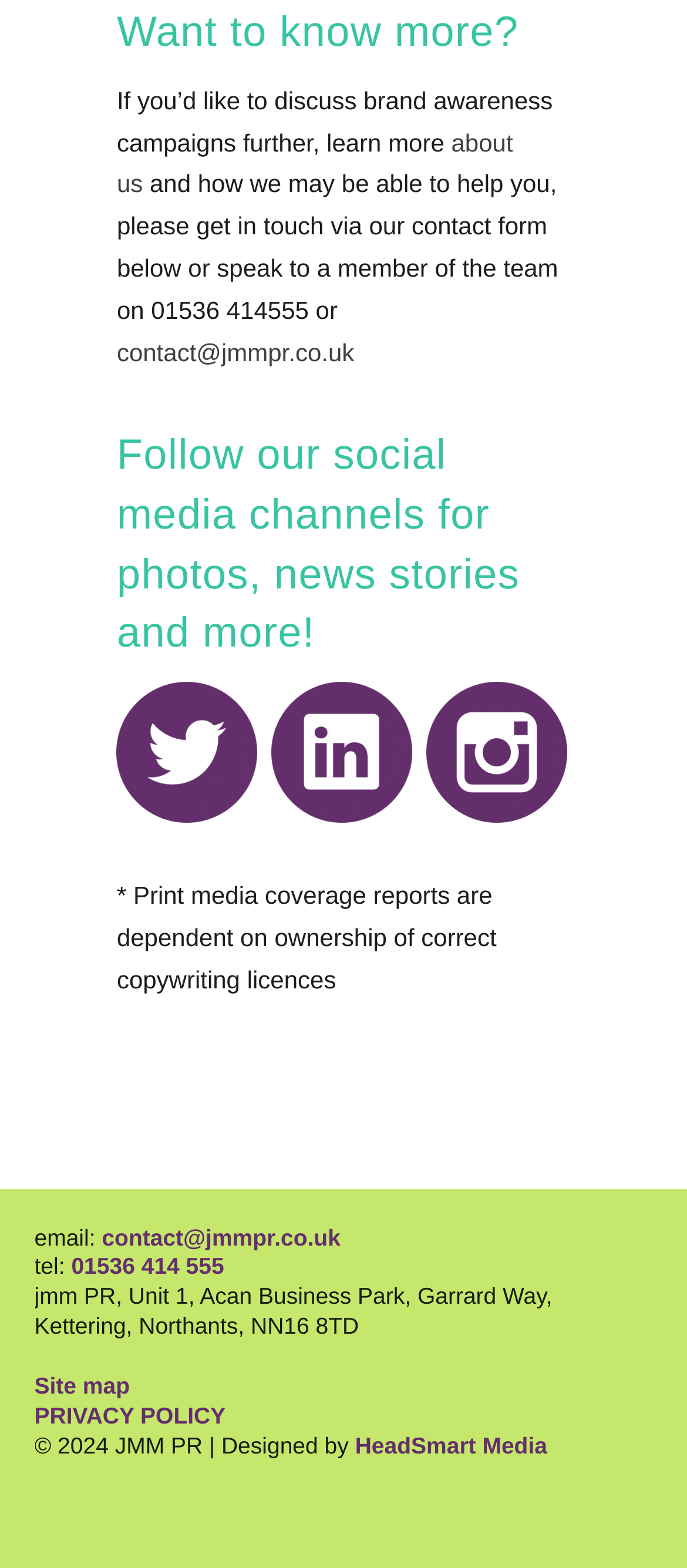Bounding box coordinates are to be given in the format (top-left x, top-left y, bottom-right x, bottom-right y). All values must be floating point numbers between 0 and 1. Provide the bounding box coordinate for the UI element described as: contact@jmmpr.co.uk

[0.17, 0.215, 0.516, 0.233]